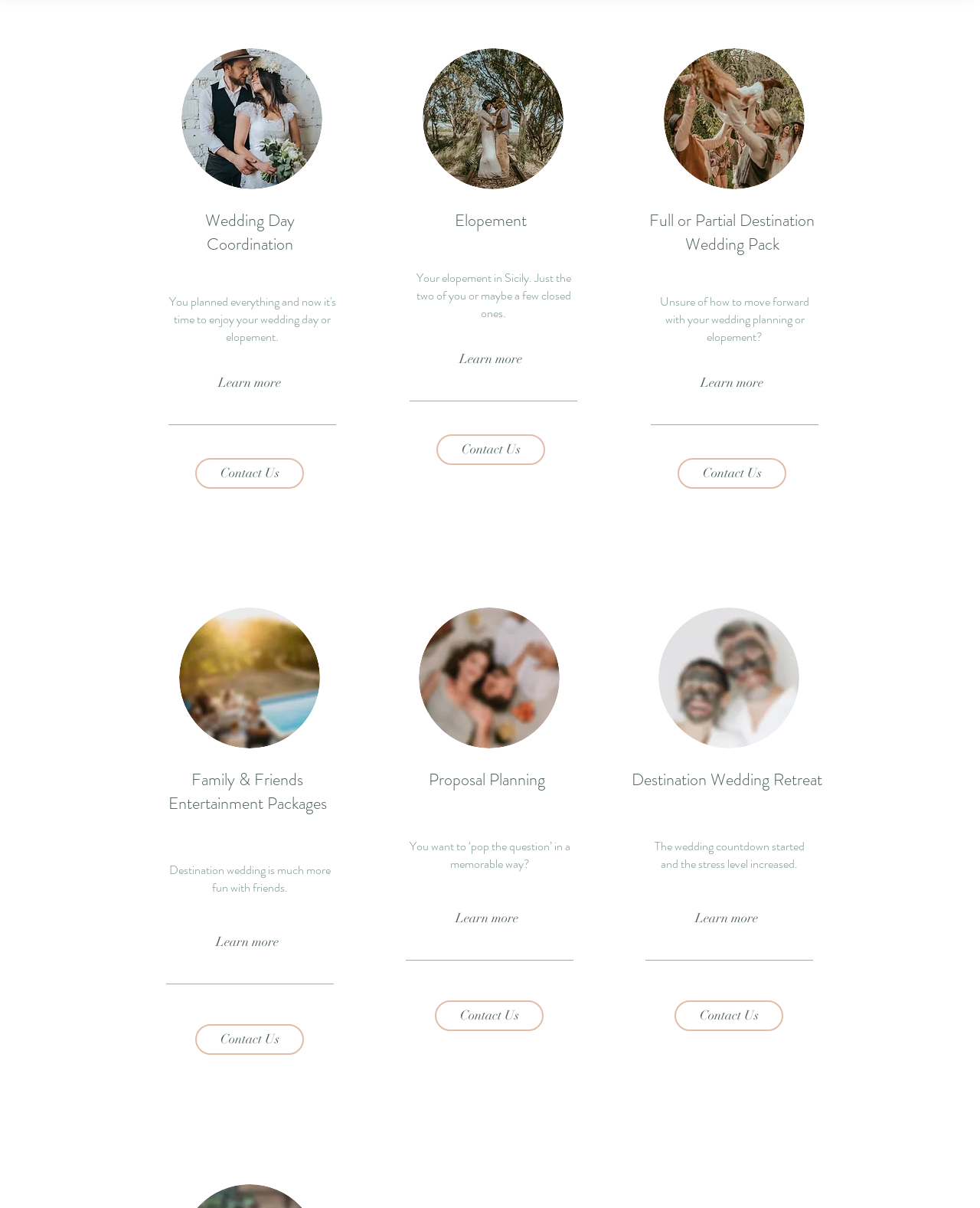Please provide the bounding box coordinates for the element that needs to be clicked to perform the instruction: "Explore unique mini wedding packages in Sicily". The coordinates must consist of four float numbers between 0 and 1, formatted as [left, top, right, bottom].

[0.699, 0.306, 0.794, 0.328]